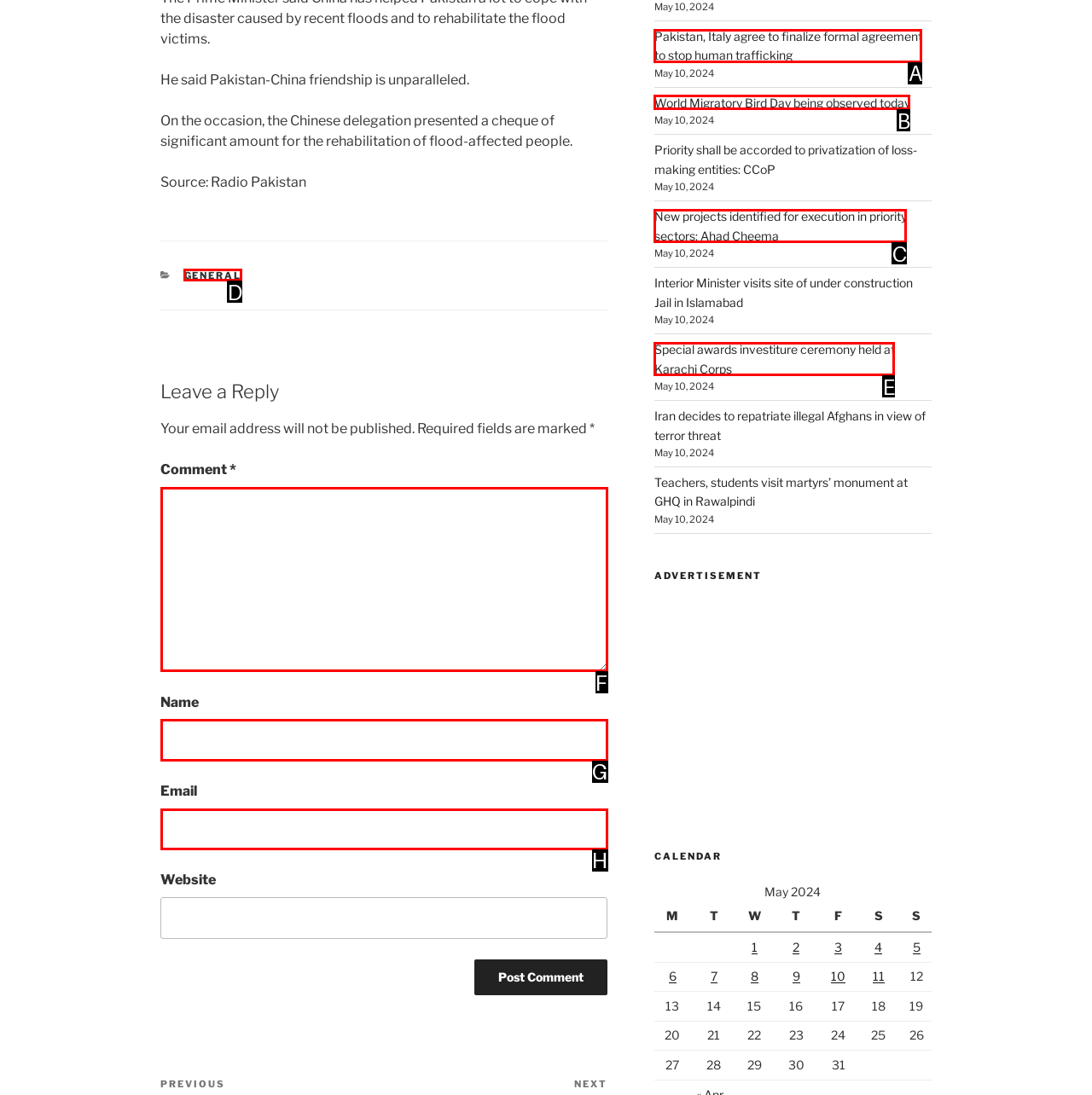Pick the option that corresponds to: parent_node: Email aria-describedby="email-notes" name="email"
Provide the letter of the correct choice.

H